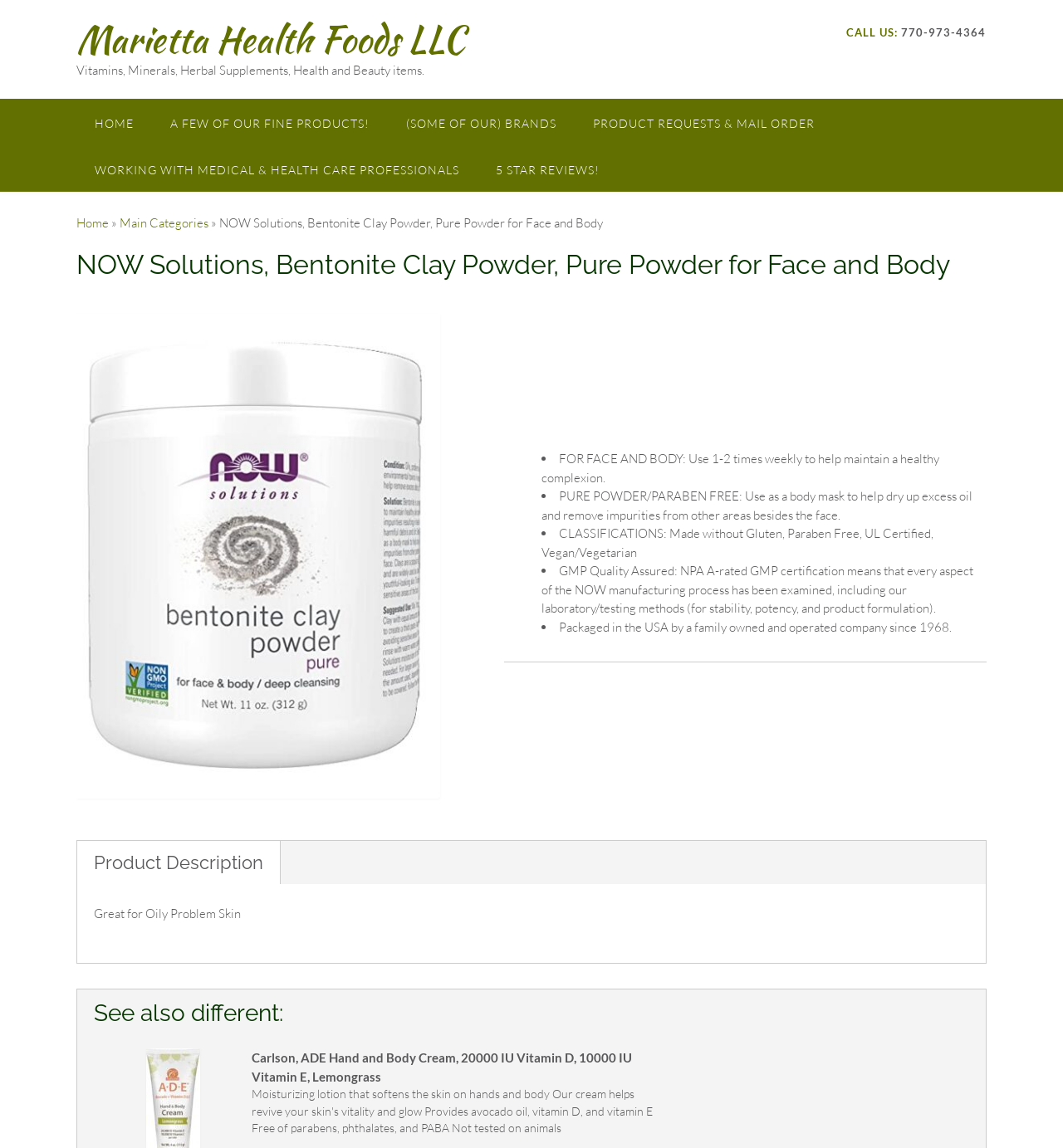Please analyze the image and provide a thorough answer to the question:
What is the purpose of the product?

I found the purpose of the product by looking at the ListMarker and StaticText elements which describe the uses of the product, such as 'FOR FACE AND BODY: Use 1-2 times weekly to help maintain a healthy complexion.'